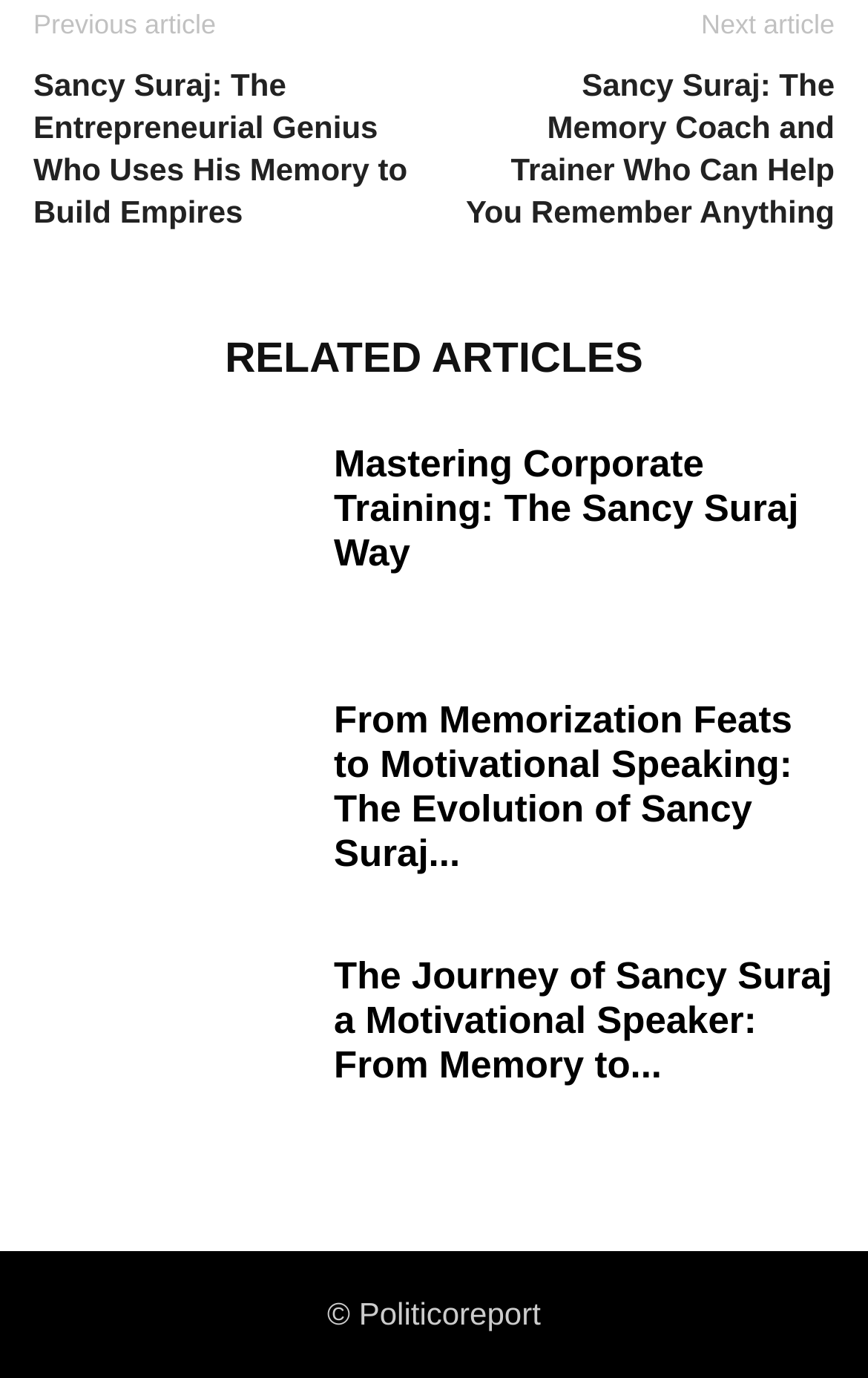Identify the bounding box coordinates of the area that should be clicked in order to complete the given instruction: "Learn about Mastering Corporate Training". The bounding box coordinates should be four float numbers between 0 and 1, i.e., [left, top, right, bottom].

[0.038, 0.322, 0.346, 0.467]